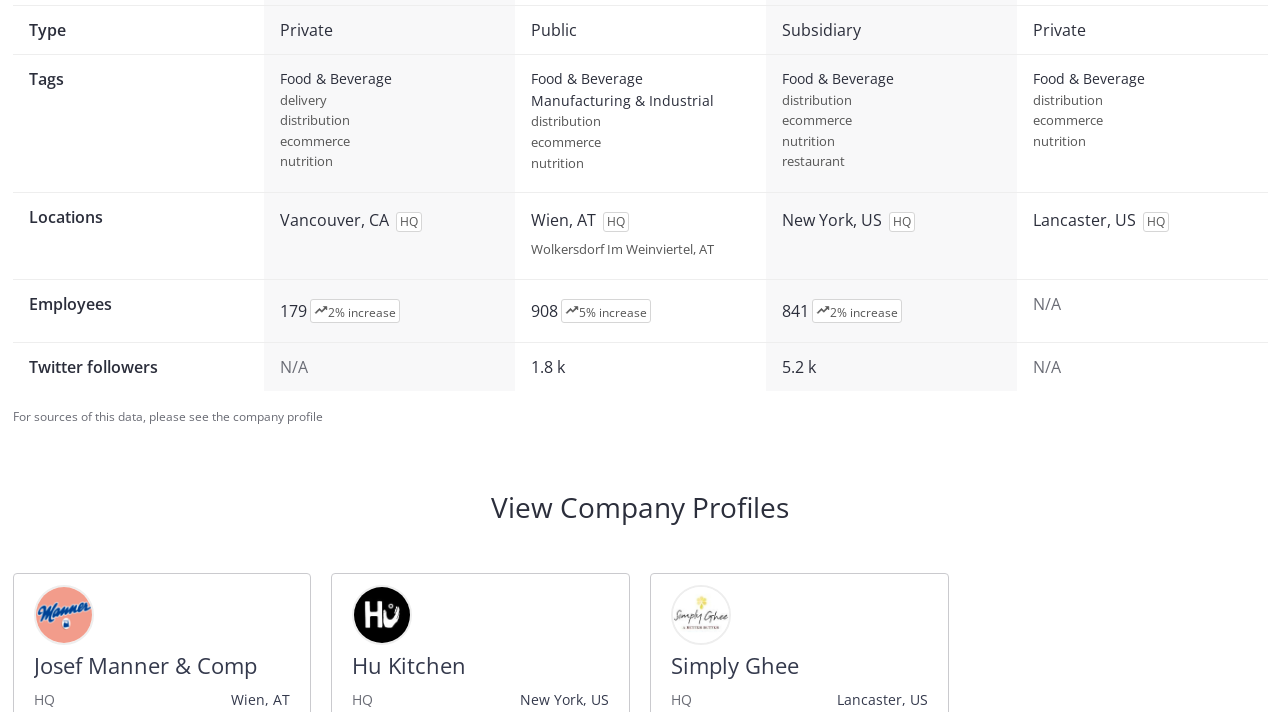Please provide the bounding box coordinates for the UI element as described: "Animation". The coordinates must be four floats between 0 and 1, represented as [left, top, right, bottom].

None